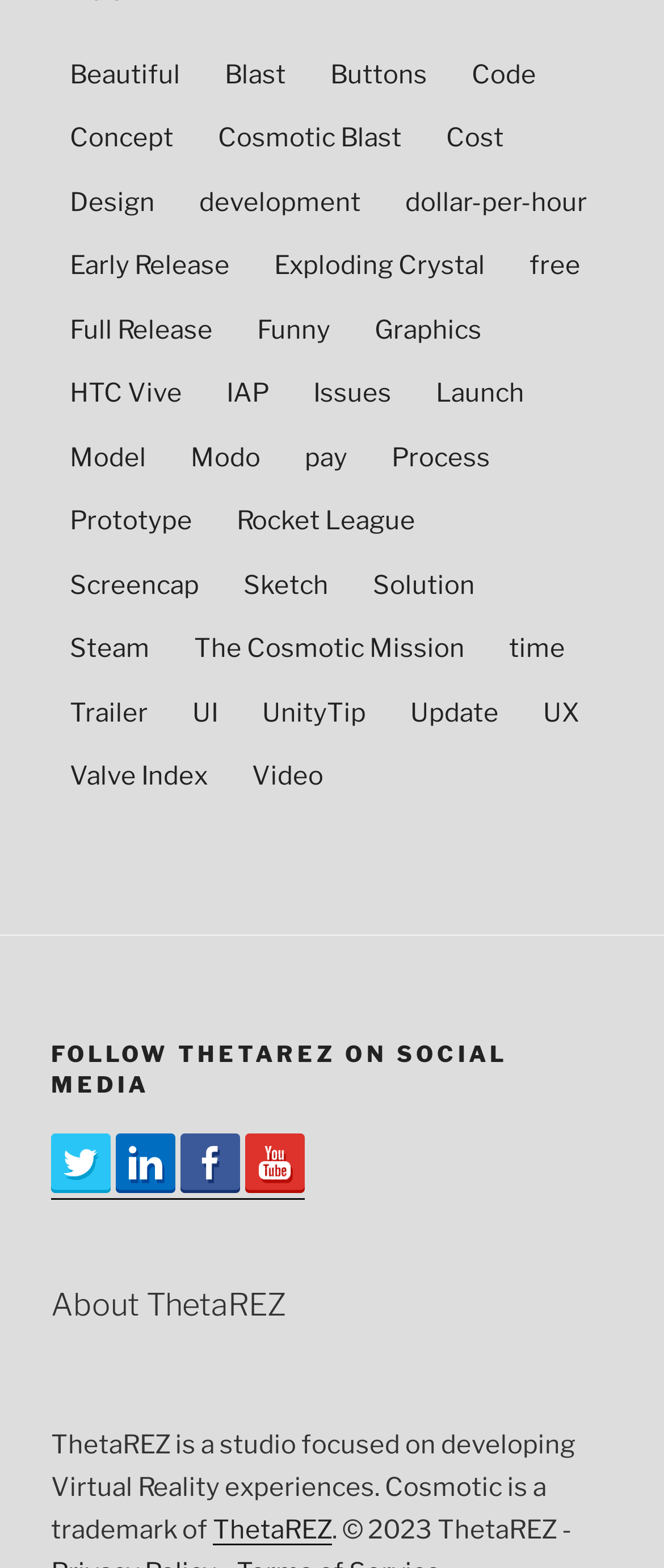Please find the bounding box coordinates of the element that you should click to achieve the following instruction: "Read about ThetaREZ". The coordinates should be presented as four float numbers between 0 and 1: [left, top, right, bottom].

[0.077, 0.912, 0.867, 0.986]